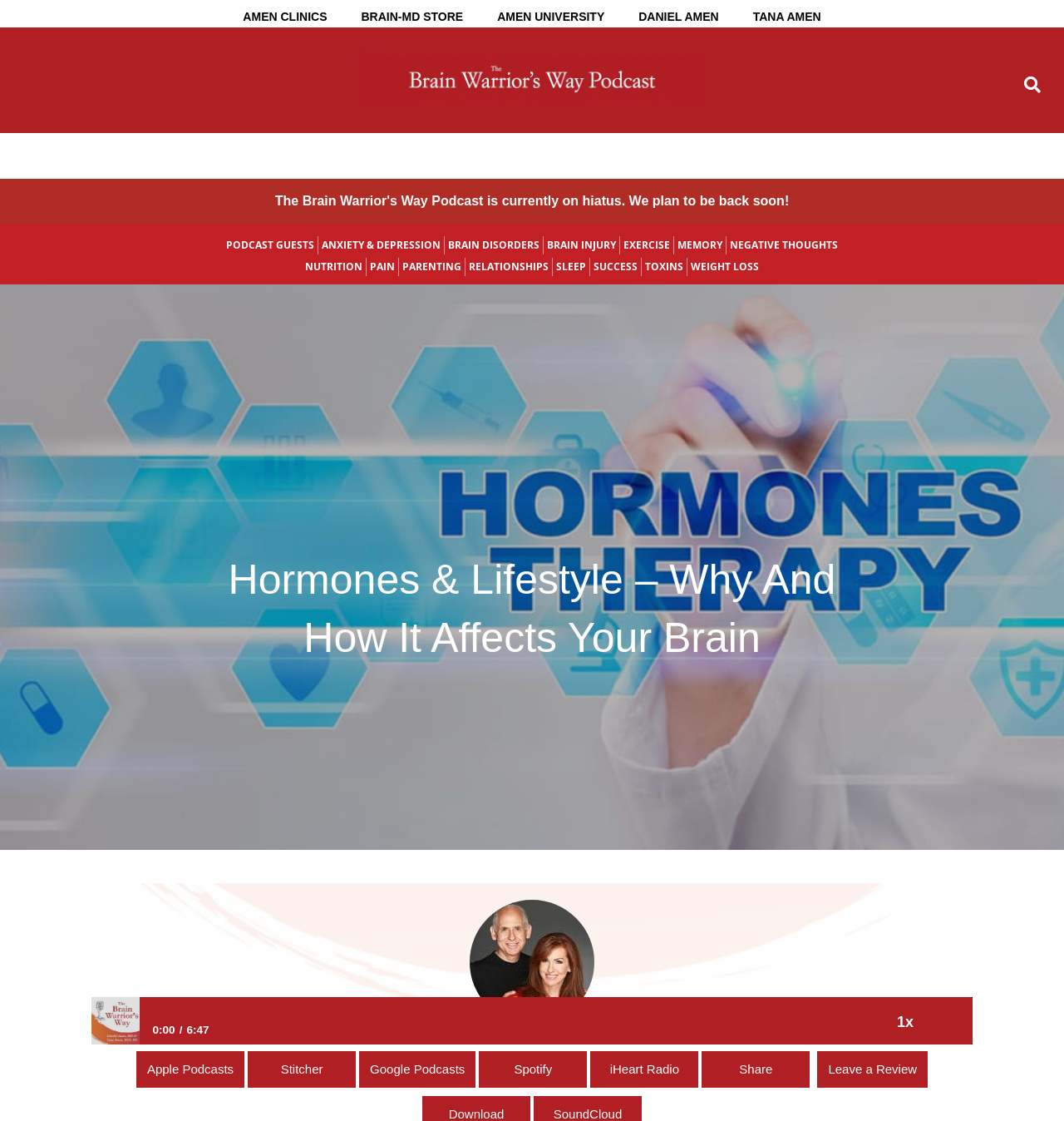Describe the webpage in detail, including text, images, and layout.

This webpage is about "The Brain Warrior's Way Podcast" with Dr. Daniel Amen and Tana Amen BSN RN. At the top, there is a navigation menu with links to "AMEN CLINICS", "BRAIN-MD STORE", "AMEN UNIVERSITY", "DANIEL AMEN", and "TANA AMEN". Below this menu, there is a banner with an image and a link to the podcast.

On the left side, there are three navigation menus with various links to different topics, such as "EPISODES", "SUBSCRIBE", "REVIEWS", "CONTACT", "PODCAST GUESTS", "ANXIETY & DEPRESSION", and more. These menus are stacked on top of each other.

In the main content area, there is a heading that reads "Hormones & Lifestyle – Why And How It Affects Your Brain". Below this heading, there is an image of Dr. Daniel Amen and Tana Amen BSN RN. 

At the bottom of the page, there is a layout table with links to play the podcast at different speeds, such as 0.75x, 1x, 1.25x, 1.5x, and 2x. There is also a timestamp display showing 0:00 and 6:47. Additionally, there are links to various podcast platforms, including Apple Podcasts, Stitcher, Google Podcasts, Spotify, iHeart Radio, and a "Share" and "Leave a Review" button.